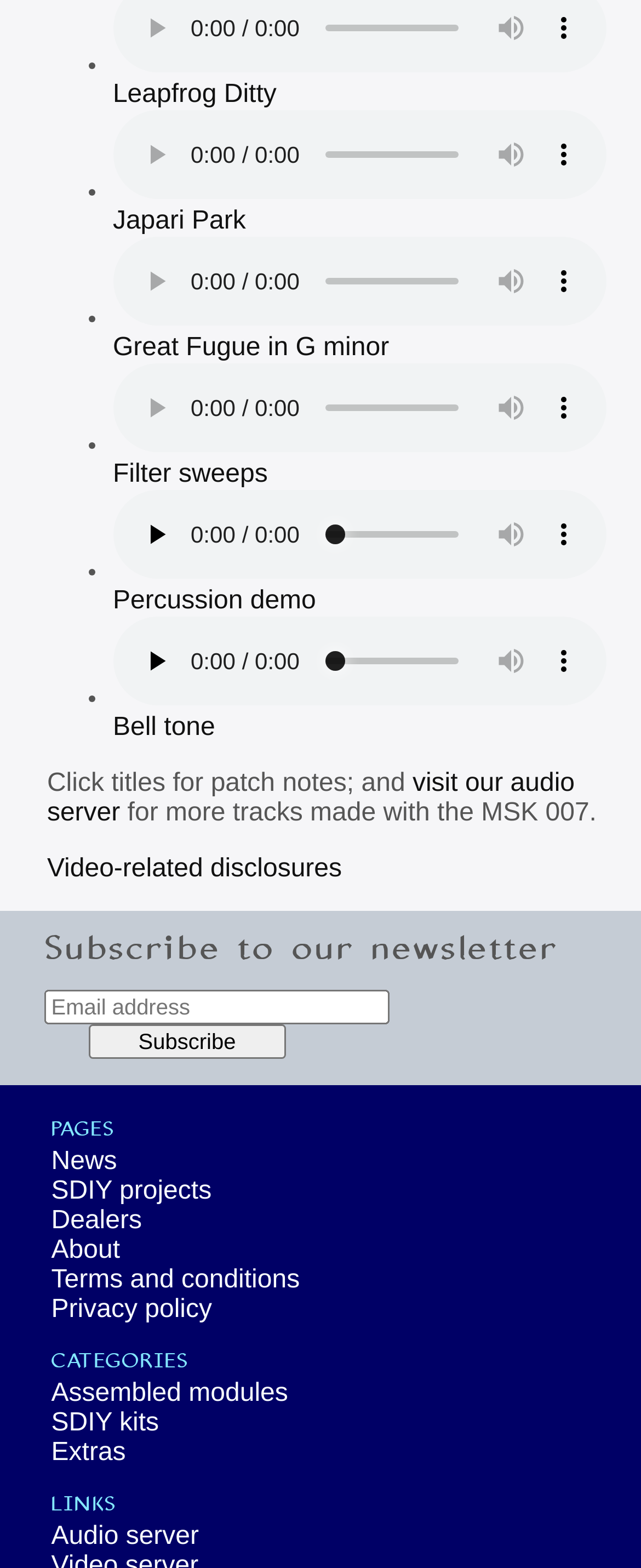Provide a short answer using a single word or phrase for the following question: 
How many categories are listed?

3